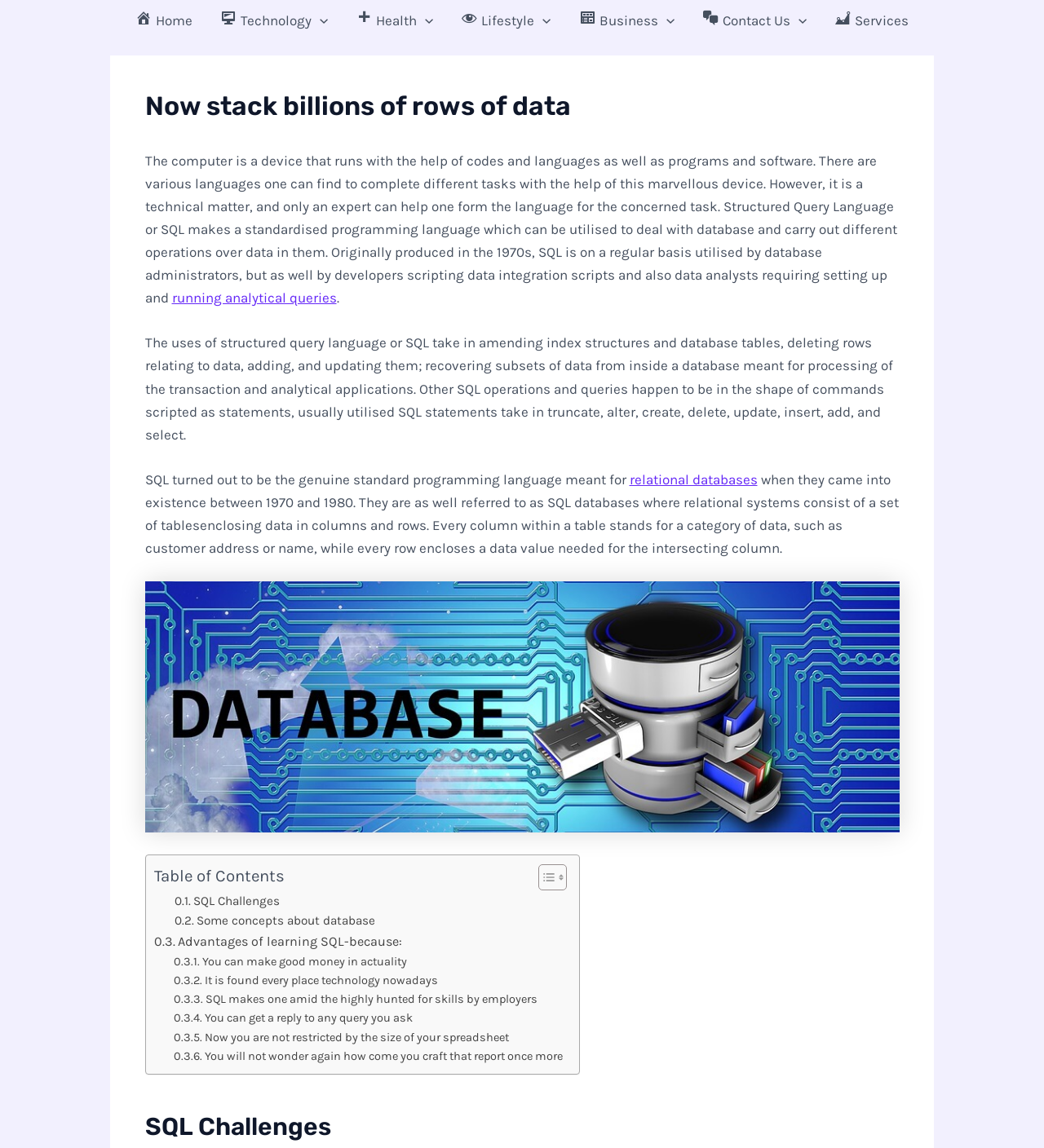Please provide the bounding box coordinates for the element that needs to be clicked to perform the following instruction: "Toggle Table of Content". The coordinates should be given as four float numbers between 0 and 1, i.e., [left, top, right, bottom].

[0.504, 0.752, 0.539, 0.776]